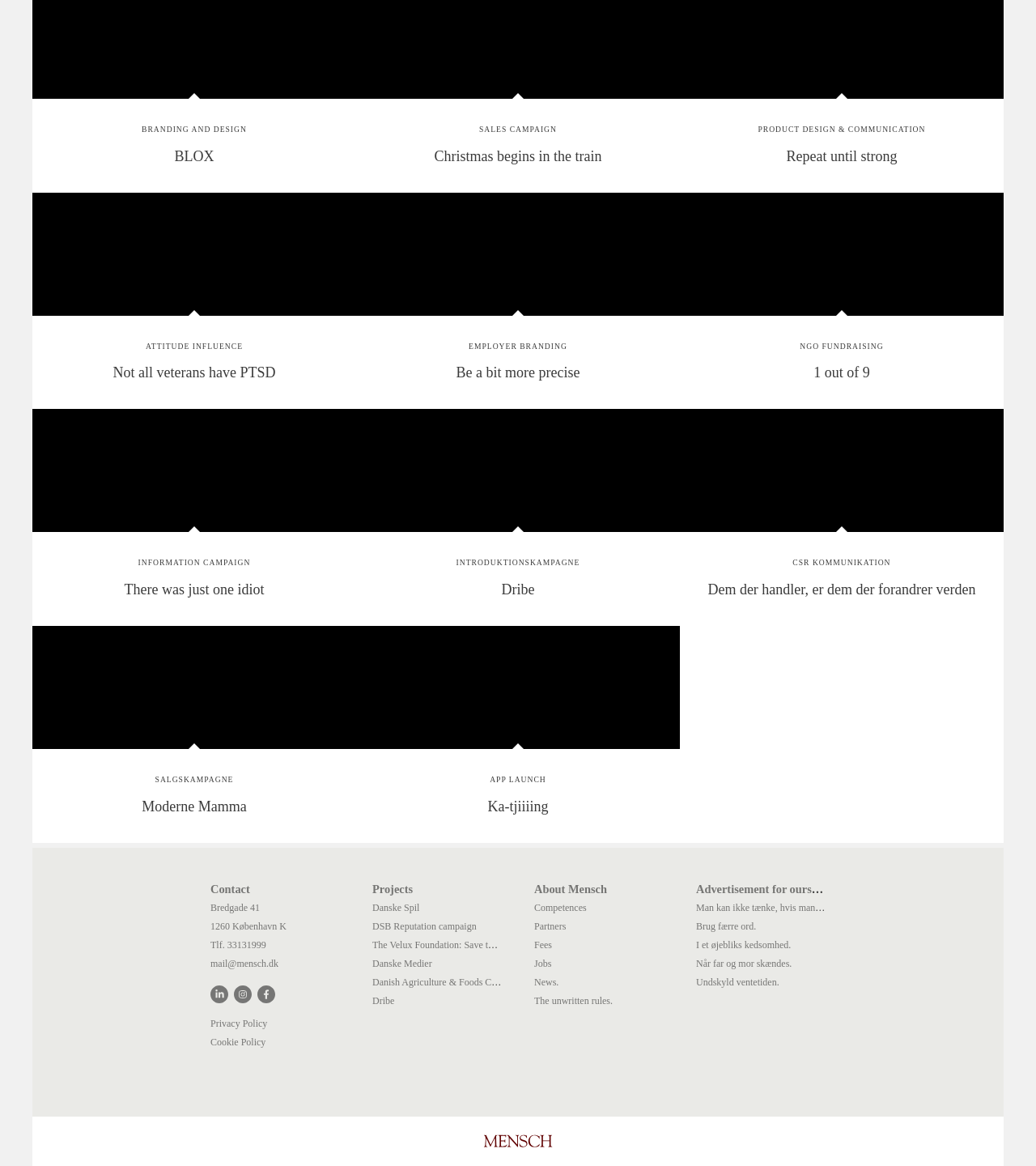Give a one-word or phrase response to the following question: What is the address of the company?

Bredgade 41 1260 København K